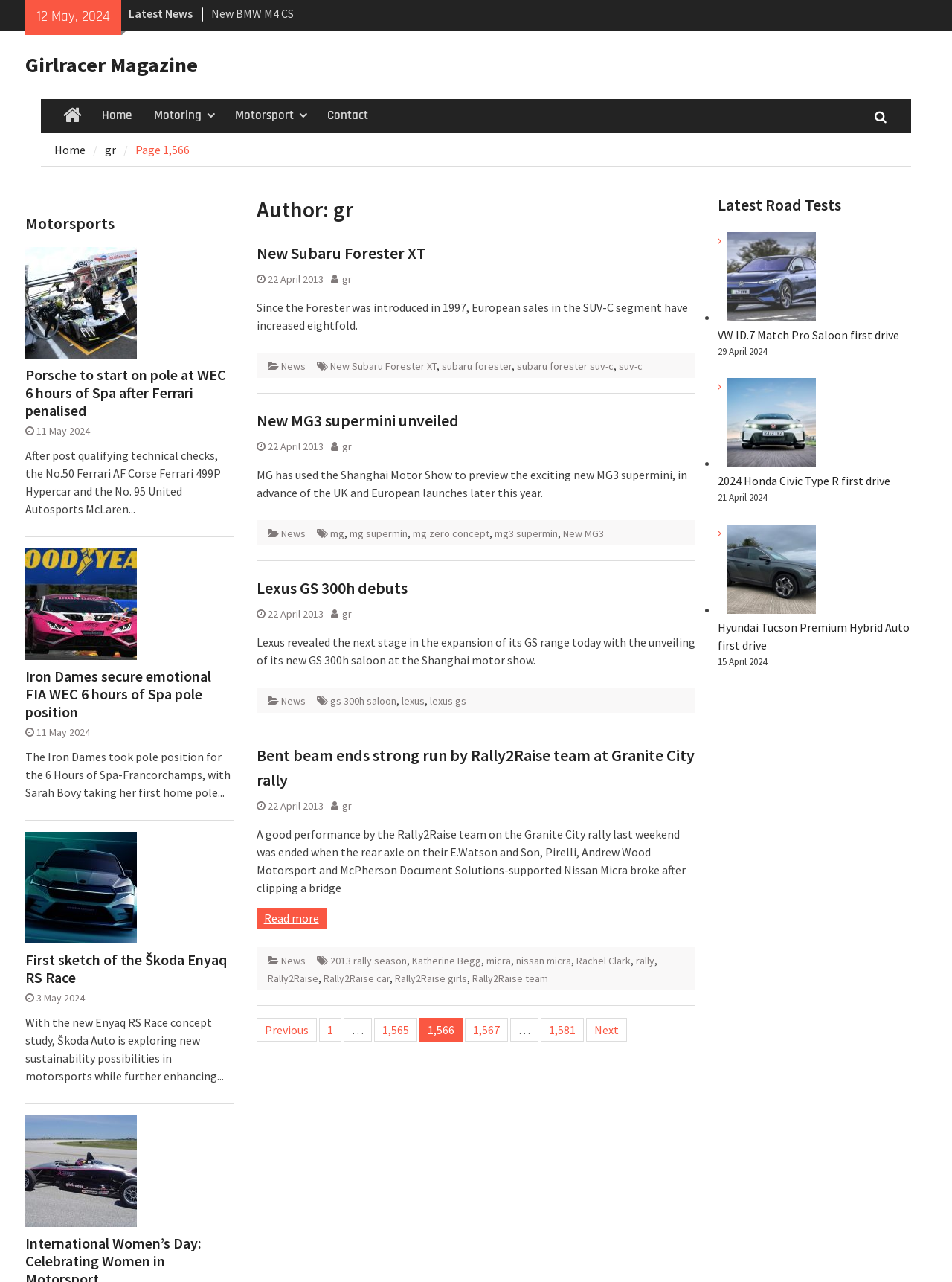Pinpoint the bounding box coordinates of the area that should be clicked to complete the following instruction: "Go to 'Home'". The coordinates must be given as four float numbers between 0 and 1, i.e., [left, top, right, bottom].

[0.057, 0.077, 0.095, 0.104]